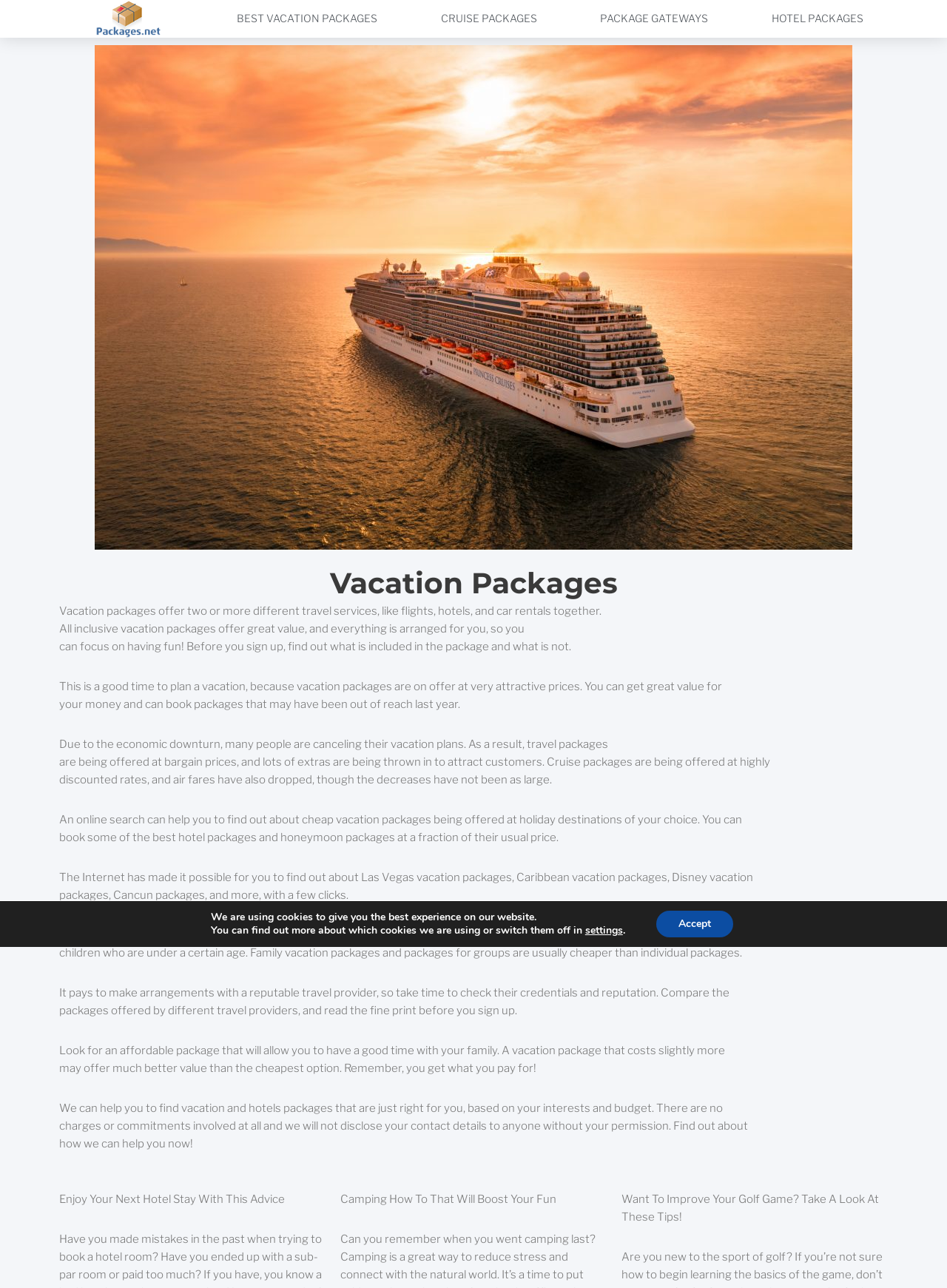Give a concise answer using one word or a phrase to the following question:
What is the format in which rates for vacation packages are usually provided?

Per person basis